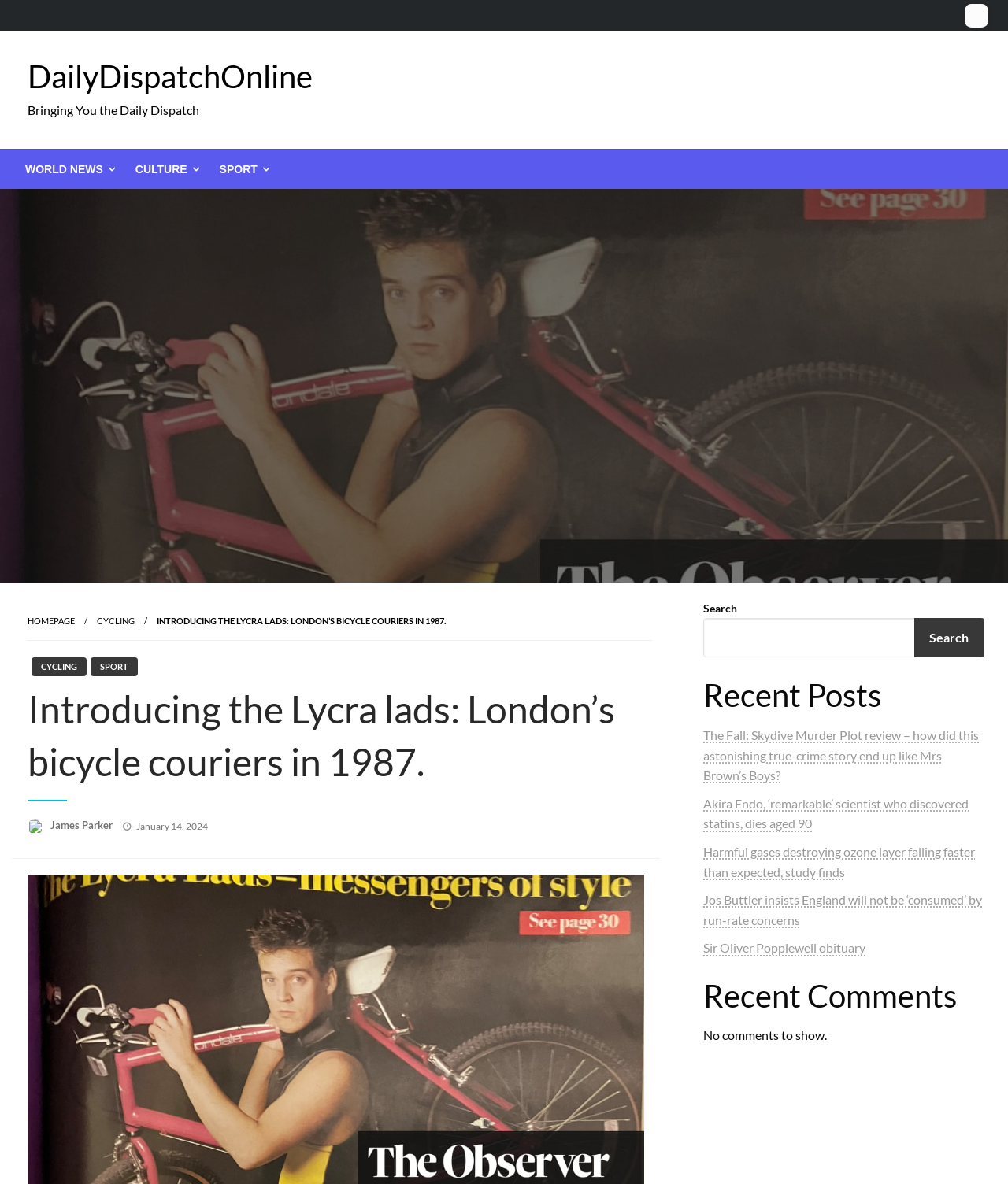Given the description of a UI element: "Cycling", identify the bounding box coordinates of the matching element in the webpage screenshot.

[0.031, 0.555, 0.086, 0.571]